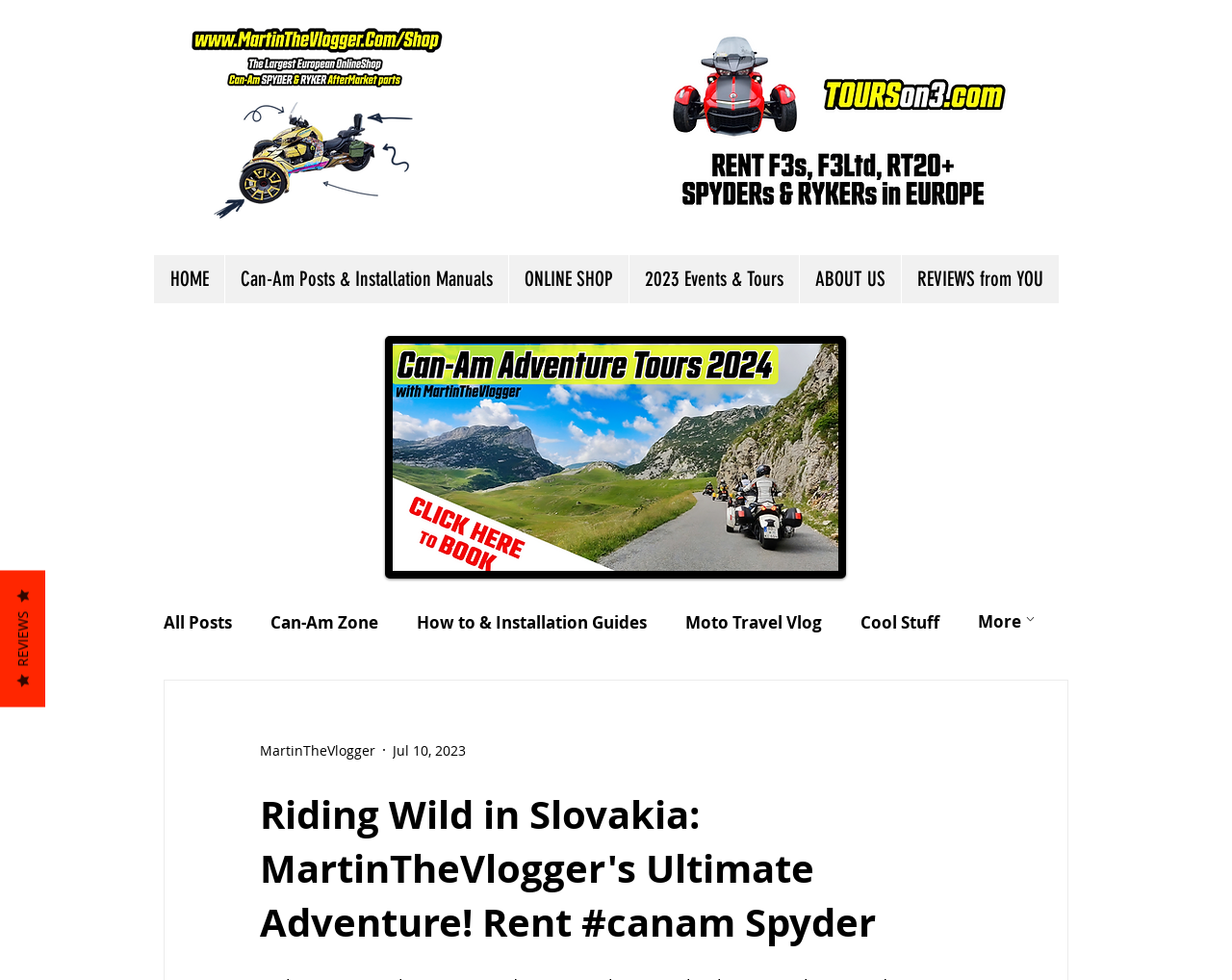Identify the bounding box coordinates of the part that should be clicked to carry out this instruction: "View the Can-Am Posts & Installation Manuals page".

[0.182, 0.26, 0.412, 0.309]